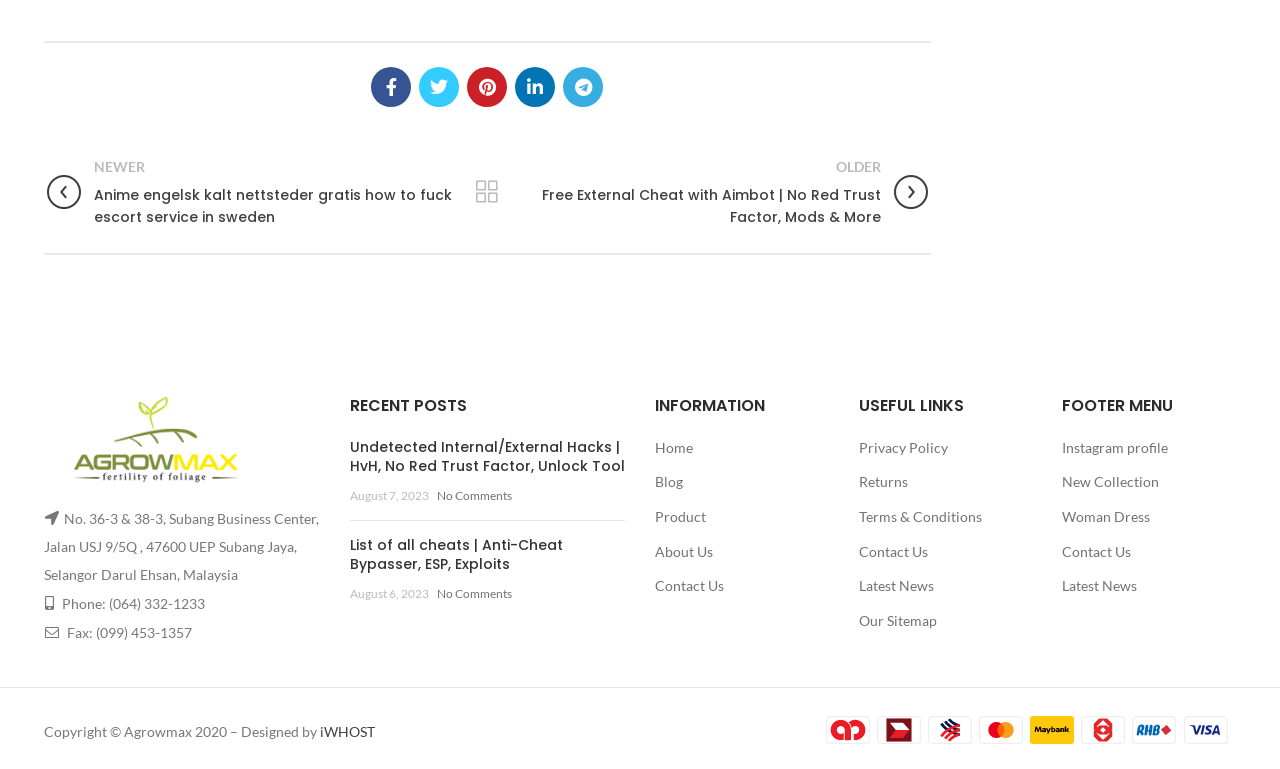Determine the coordinates of the bounding box that should be clicked to complete the instruction: "View recent posts". The coordinates should be represented by four float numbers between 0 and 1: [left, top, right, bottom].

[0.273, 0.514, 0.488, 0.543]